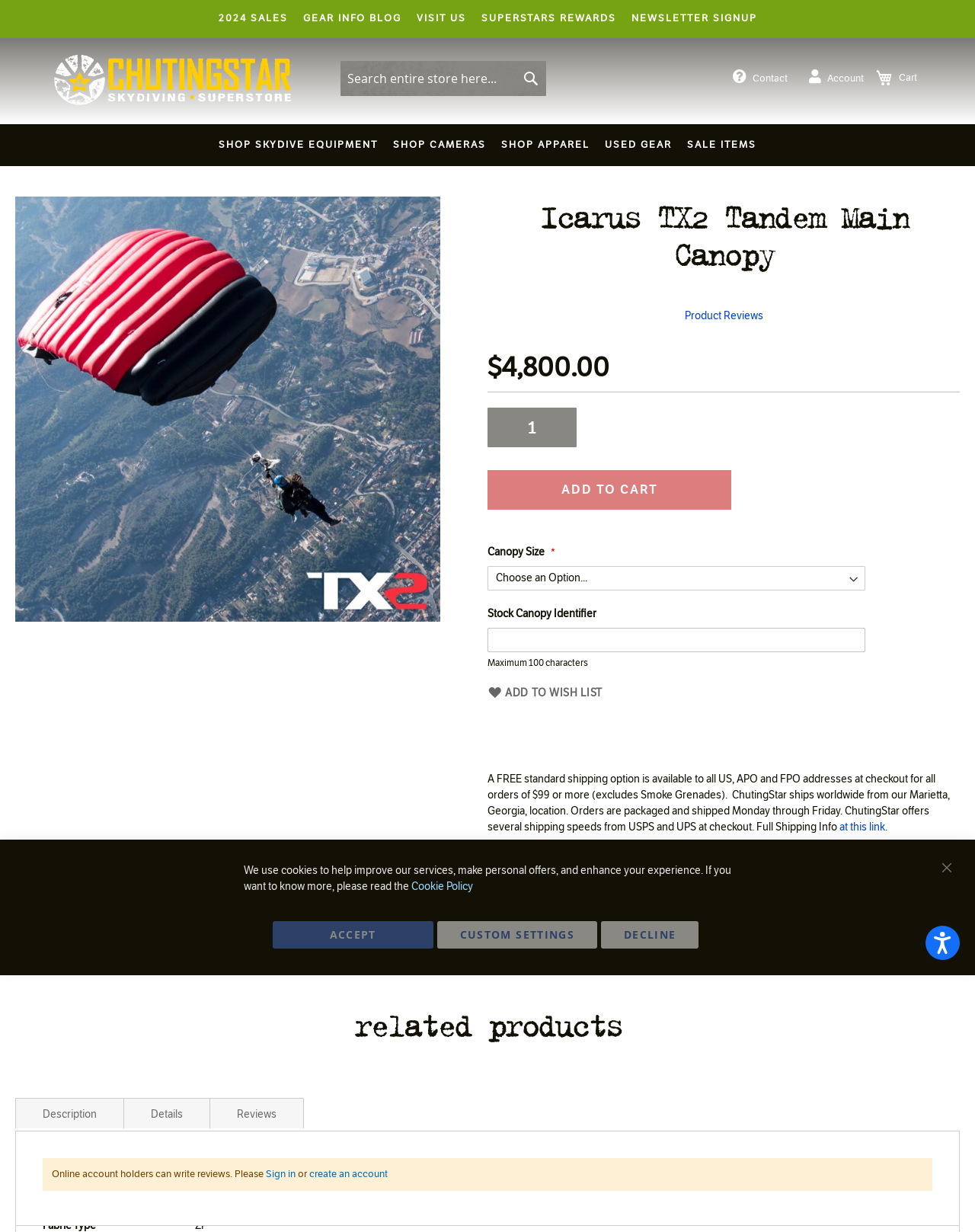Locate the UI element described by Add to Wish List in the provided webpage screenshot. Return the bounding box coordinates in the format (top-left x, top-left y, bottom-right x, bottom-right y), ensuring all values are between 0 and 1.

[0.5, 0.556, 0.618, 0.569]